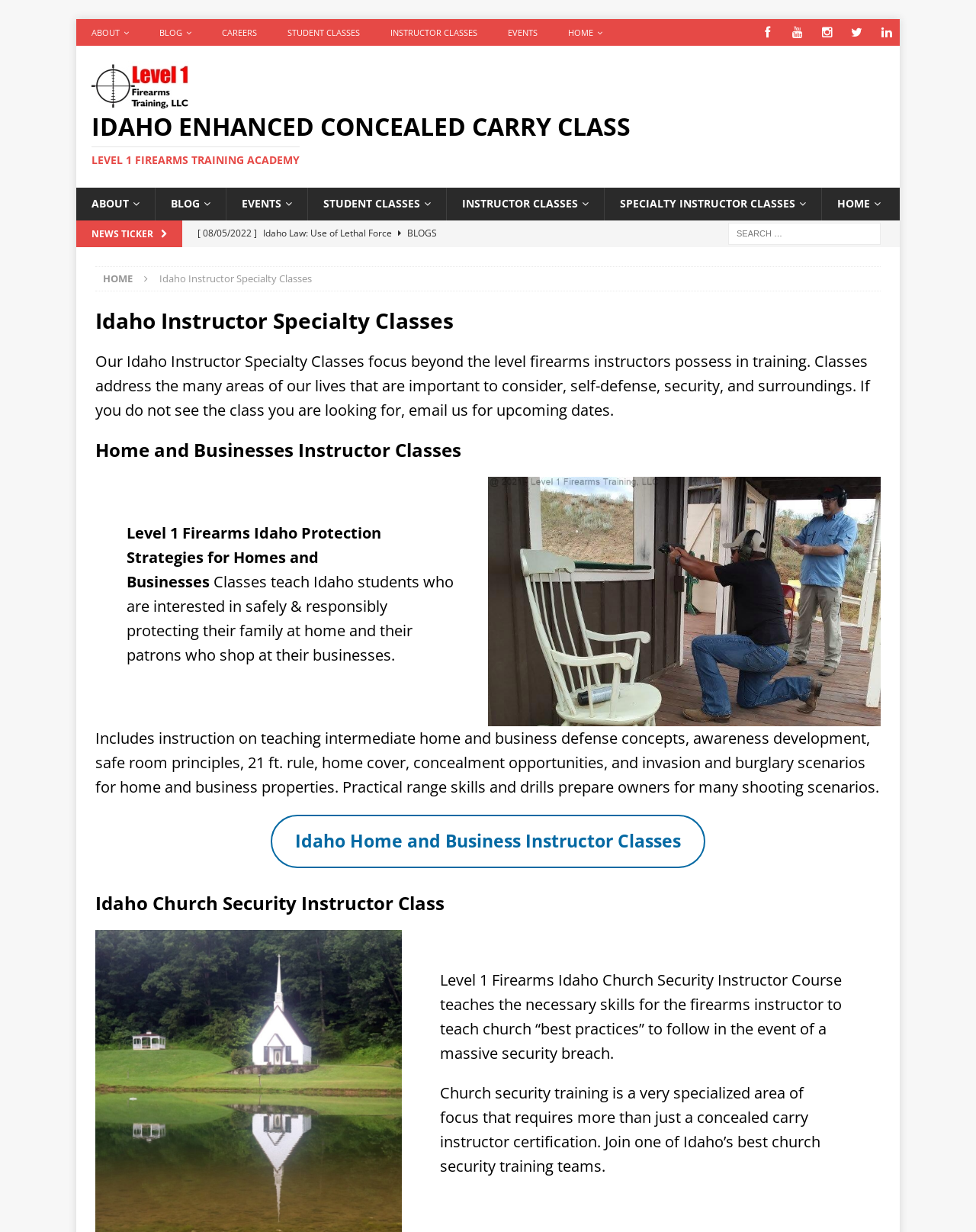Locate the bounding box coordinates of the UI element described by: "Careers". Provide the coordinates as four float numbers between 0 and 1, formatted as [left, top, right, bottom].

[0.212, 0.015, 0.279, 0.037]